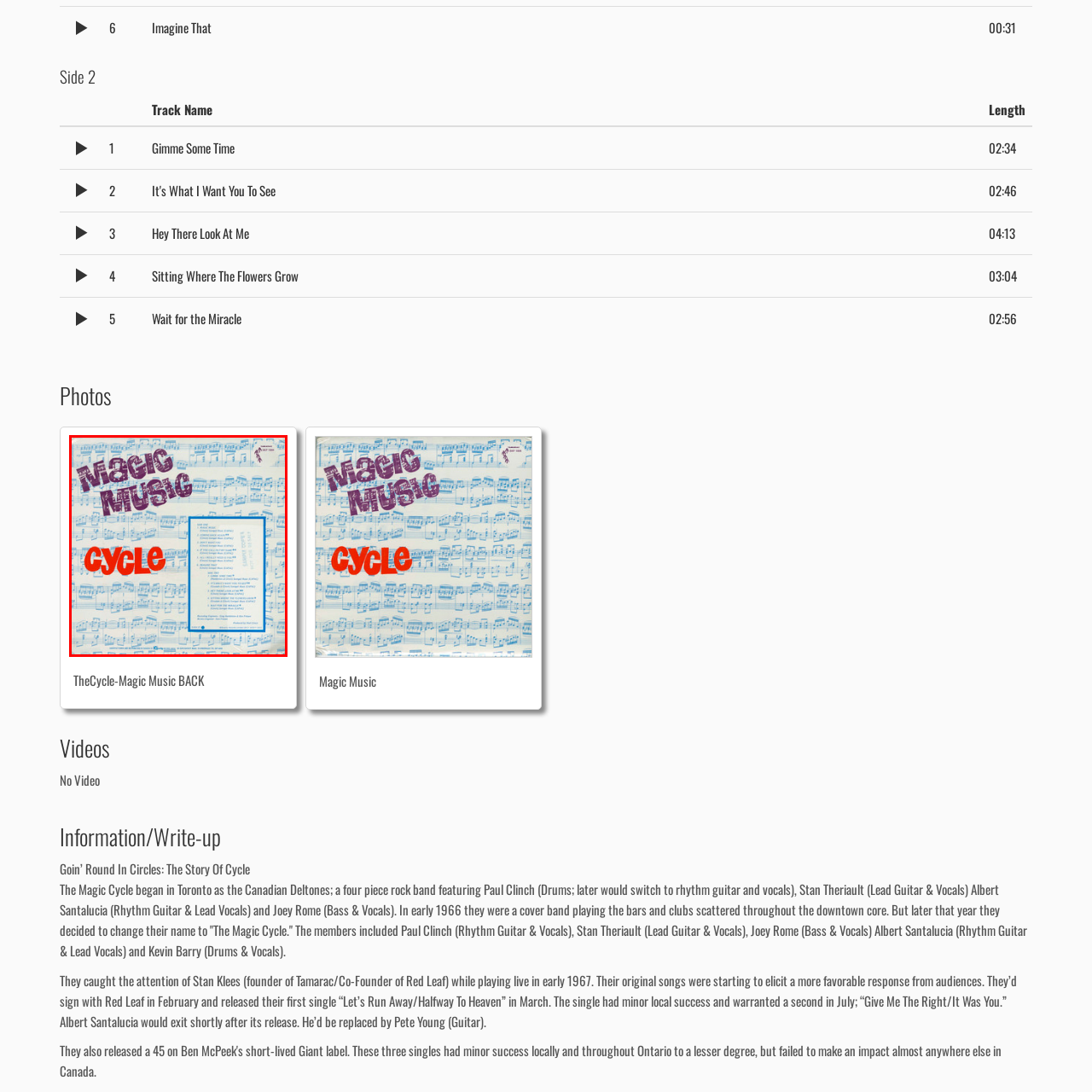Direct your attention to the section marked by the red bounding box and construct a detailed answer to the following question based on the image: What is the background of the album cover?

The design of the album cover prominently showcases a background of musical sheet notes, which symbolizes the album's connection to music and reflects the band's musical style and thematic approach.